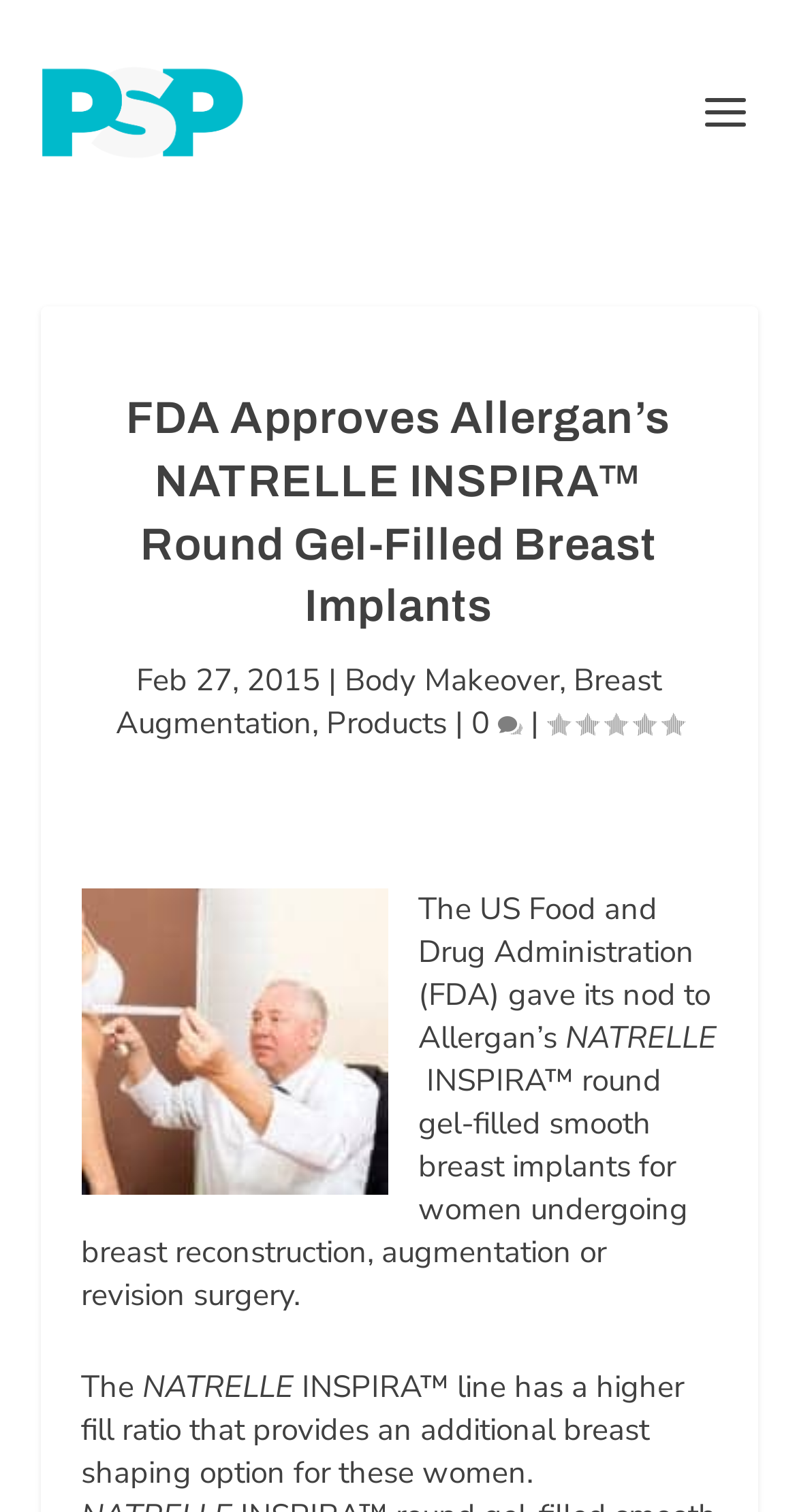From the element description: "Transgender", extract the bounding box coordinates of the UI element. The coordinates should be expressed as four float numbers between 0 and 1, in the order [left, top, right, bottom].

None